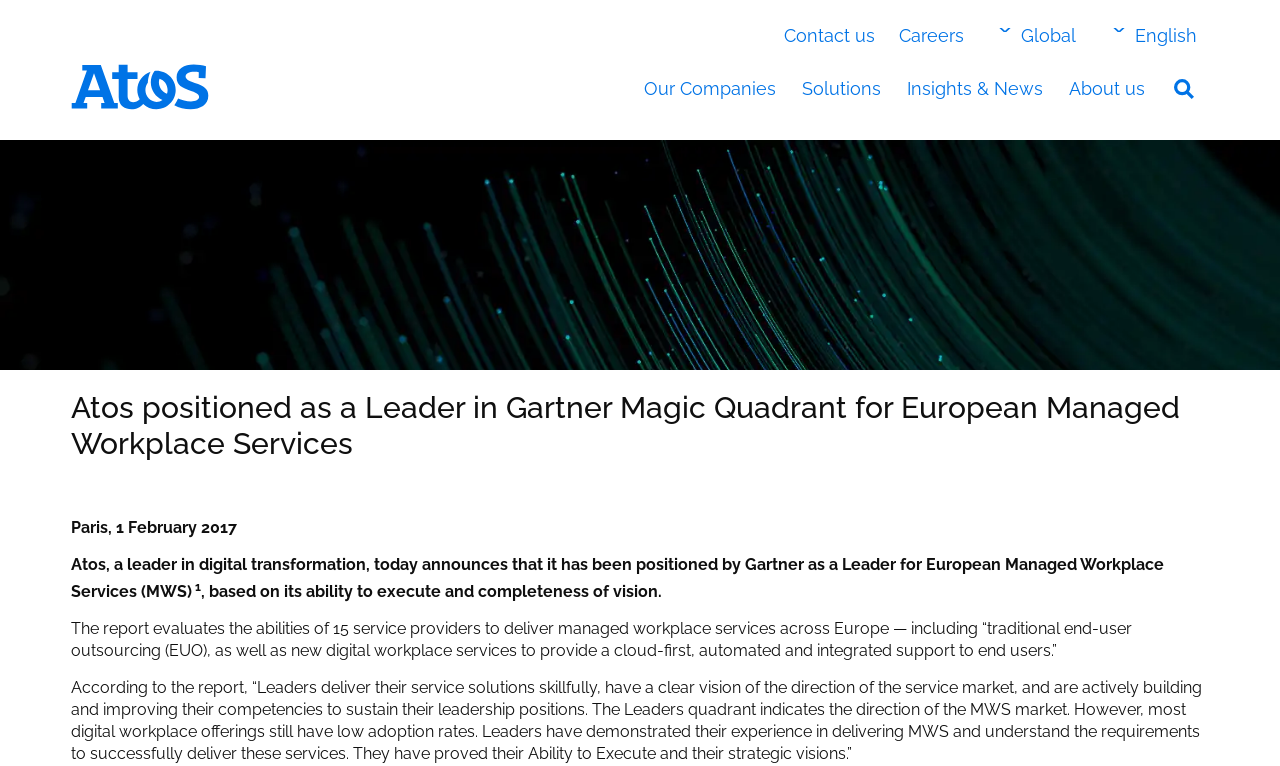Please identify the bounding box coordinates of the clickable area that will allow you to execute the instruction: "Learn about Financial Crisis company logos".

None